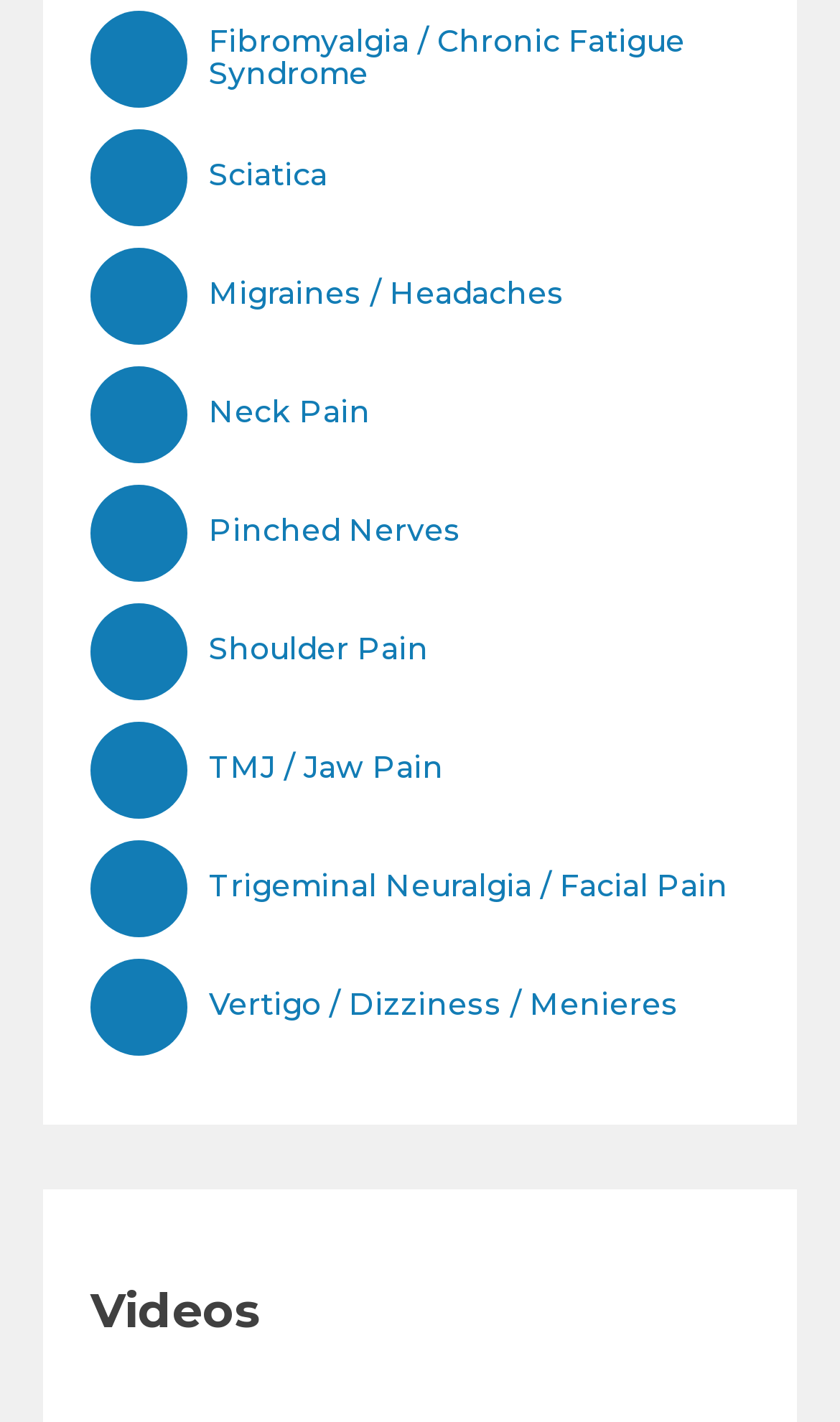Determine the bounding box coordinates of the element that should be clicked to execute the following command: "Click on Fibromyalgia / Chronic Fatigue Syndrome".

[0.108, 0.007, 0.892, 0.075]